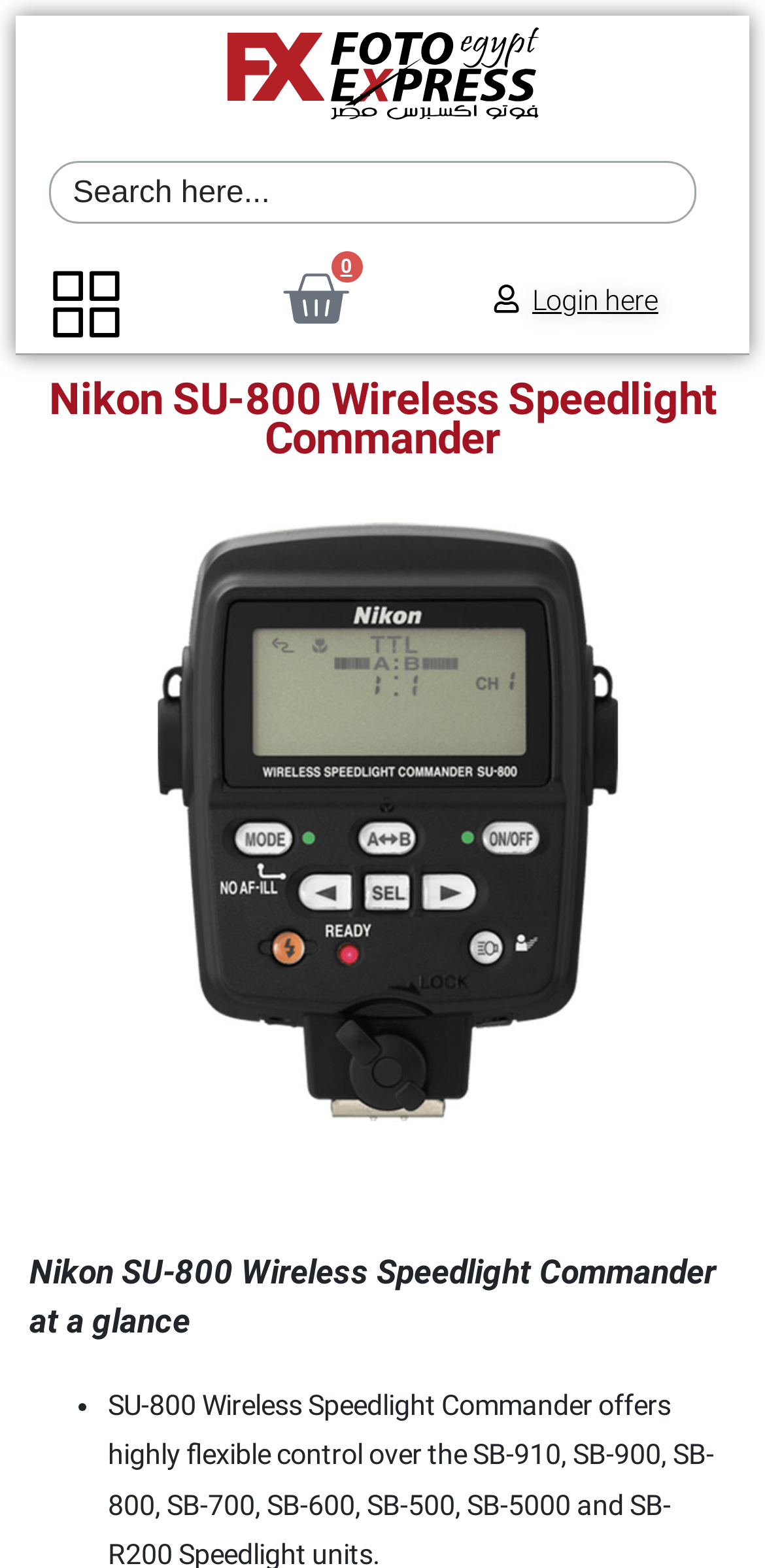Determine the heading of the webpage and extract its text content.

Nikon SU-800 Wireless Speedlight Commander